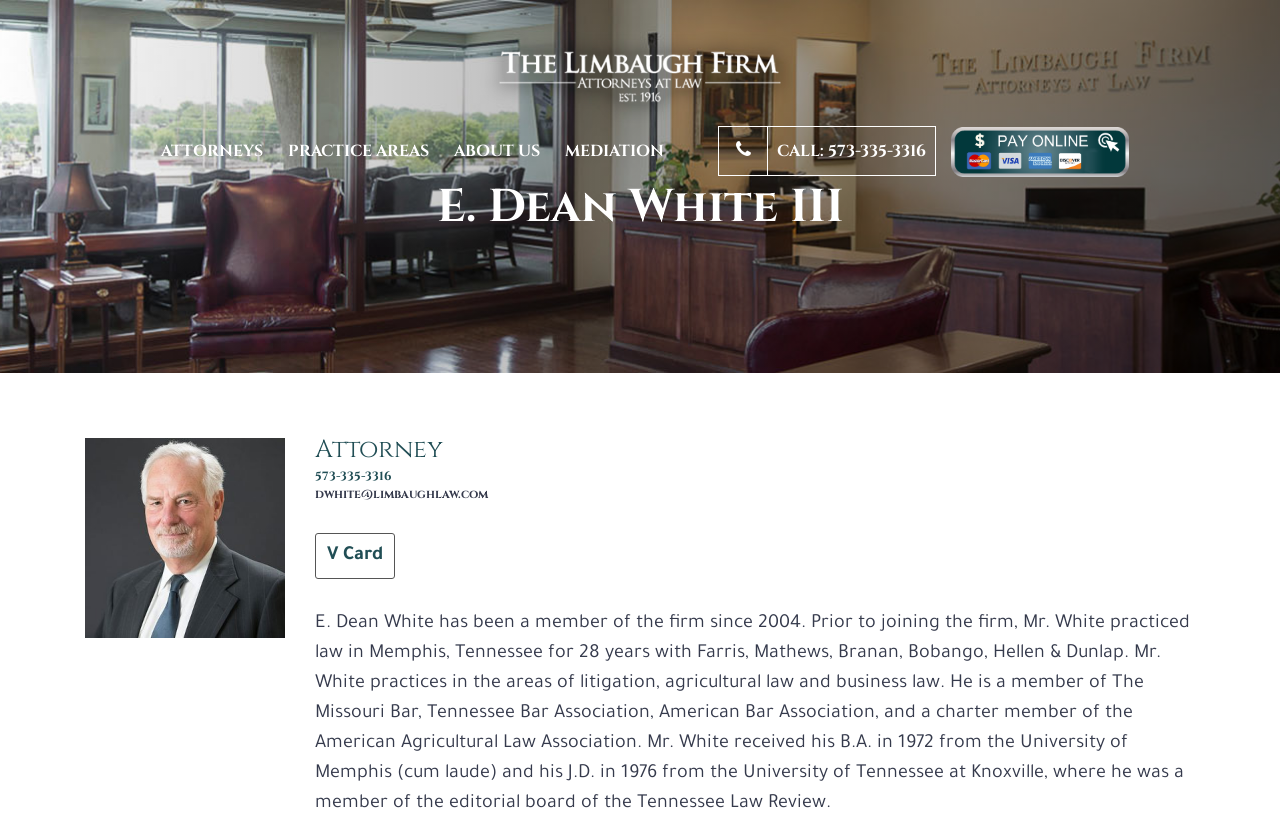Please specify the bounding box coordinates of the clickable region necessary for completing the following instruction: "Call 573-335-3316". The coordinates must consist of four float numbers between 0 and 1, i.e., [left, top, right, bottom].

[0.561, 0.151, 0.731, 0.211]